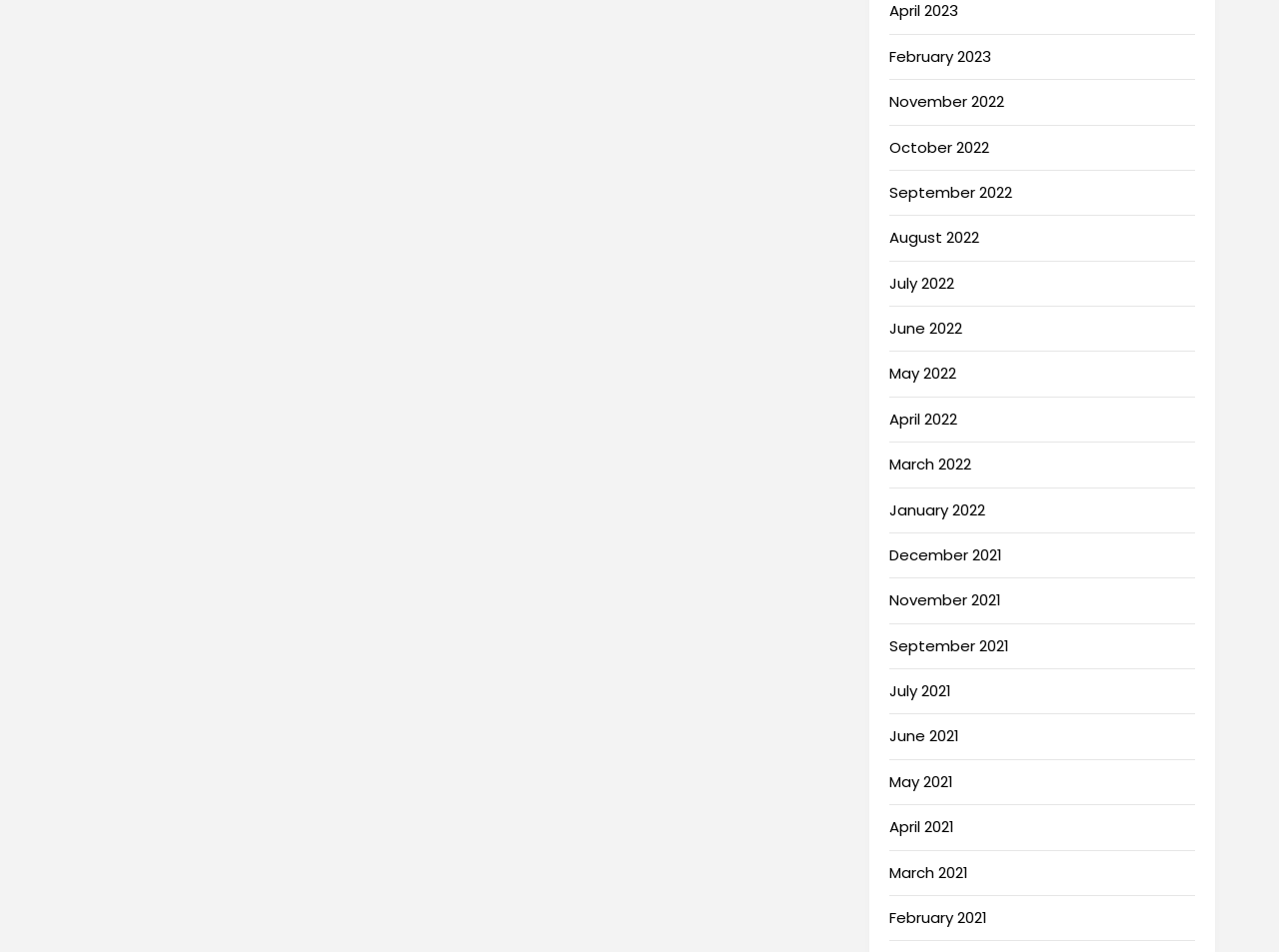Identify the bounding box for the element characterized by the following description: "April 2023".

[0.696, 0.0, 0.75, 0.022]